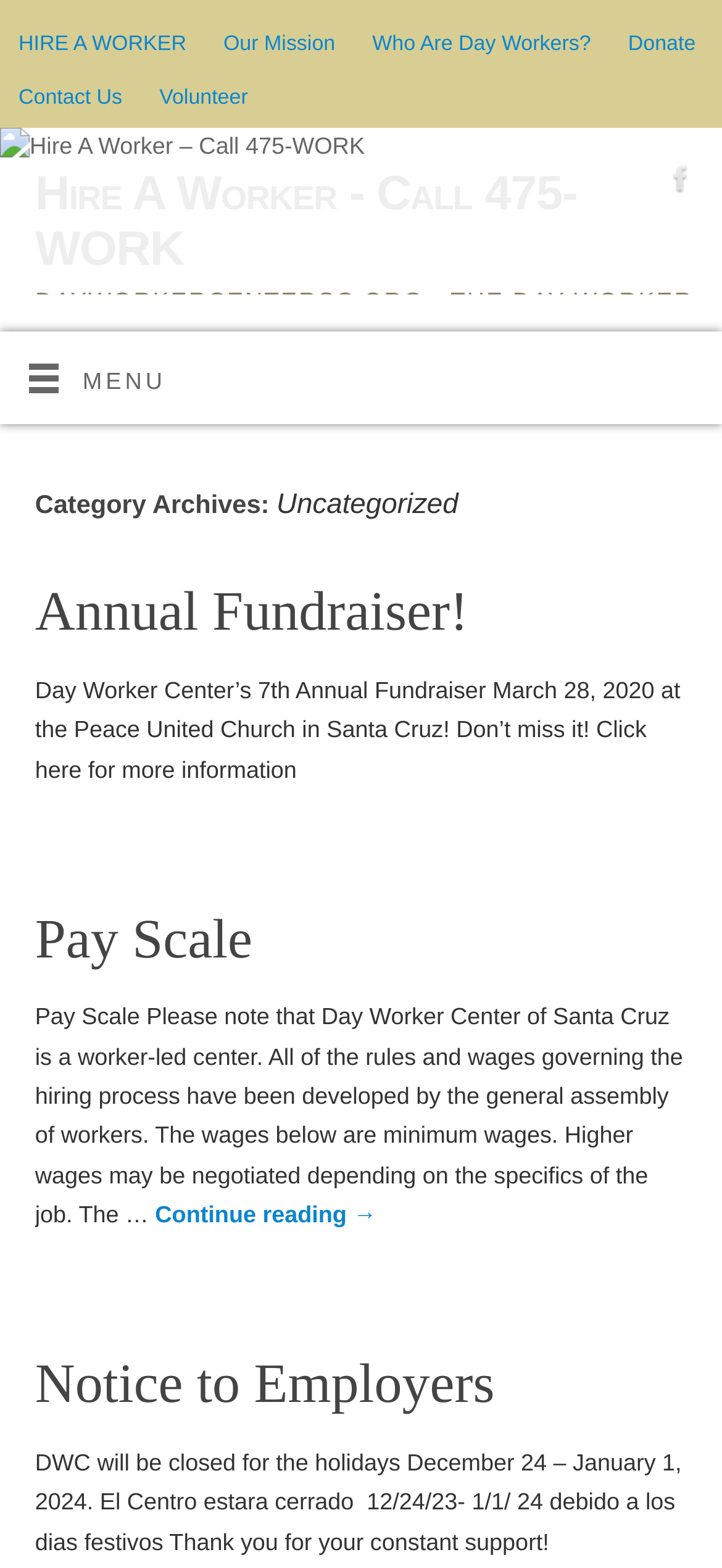Determine the bounding box coordinates for the area that should be clicked to carry out the following instruction: "Donate to the organization".

[0.87, 0.021, 0.964, 0.035]